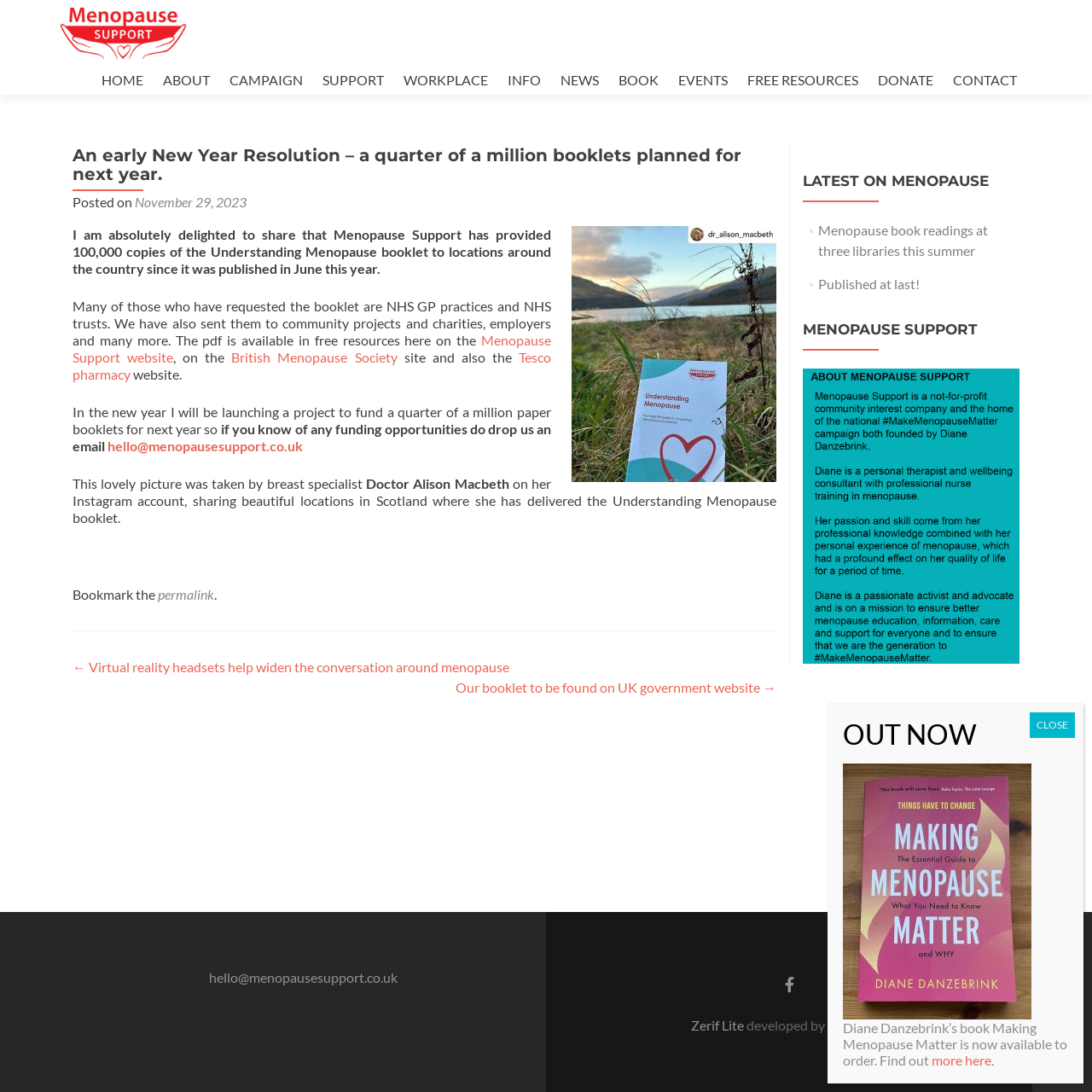What is the purpose of the 'FREE RESOURCES' link?
Refer to the image and respond with a one-word or short-phrase answer.

Accessing free resources